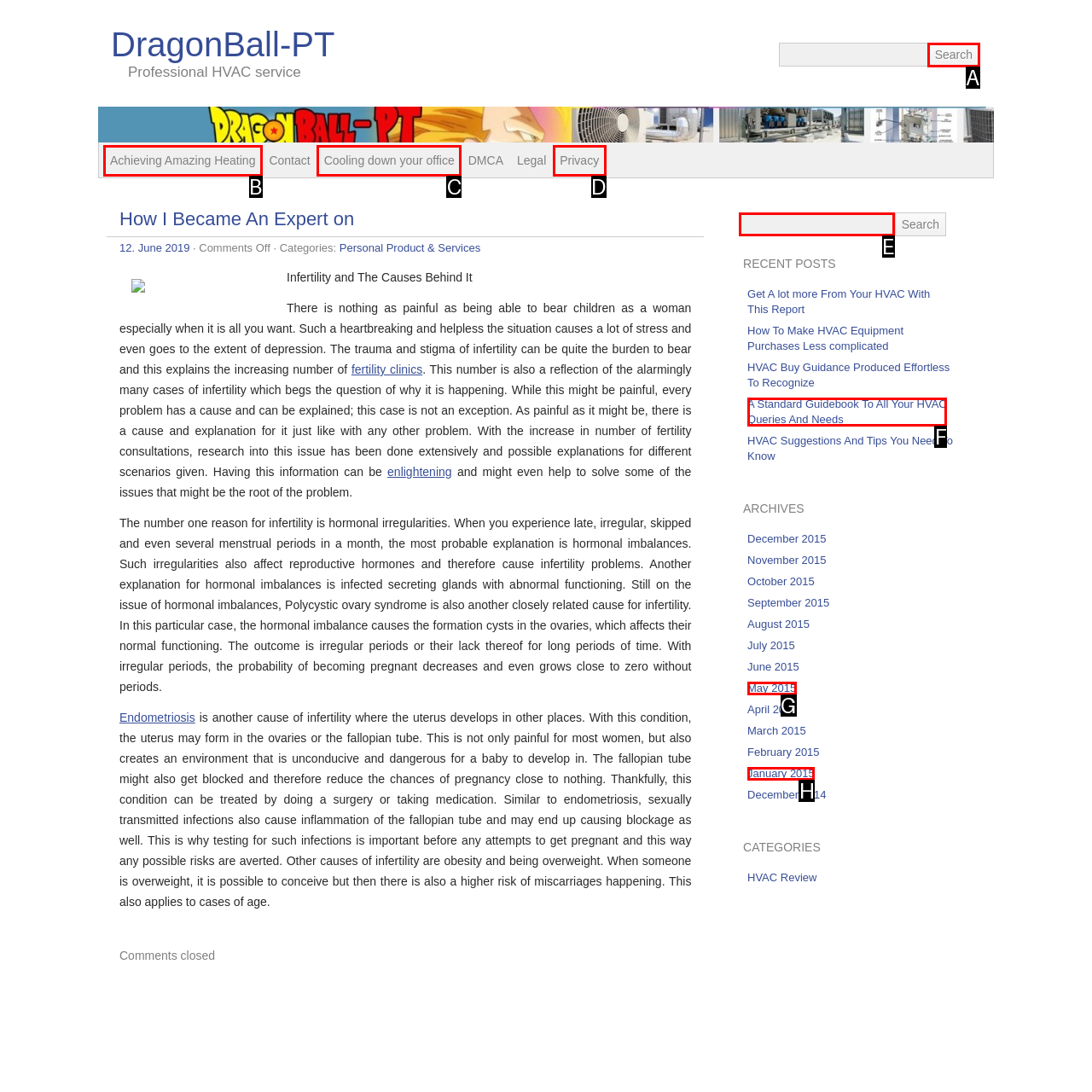To achieve the task: Search again, which HTML element do you need to click?
Respond with the letter of the correct option from the given choices.

E